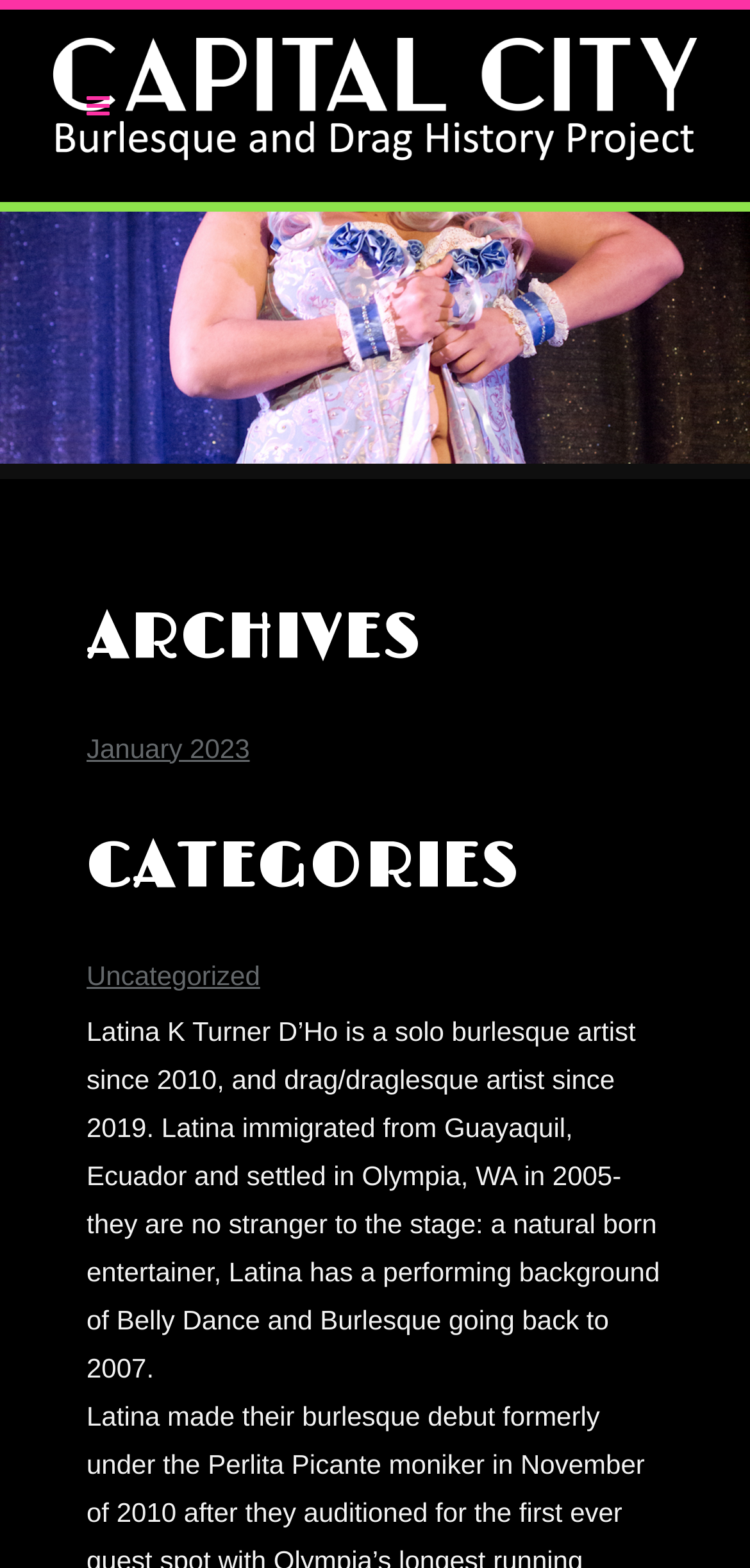What is the current month mentioned on the webpage?
Please give a detailed and elaborate answer to the question based on the image.

The link 'January 2023' is present on the webpage, suggesting that it is the current month being referred to.